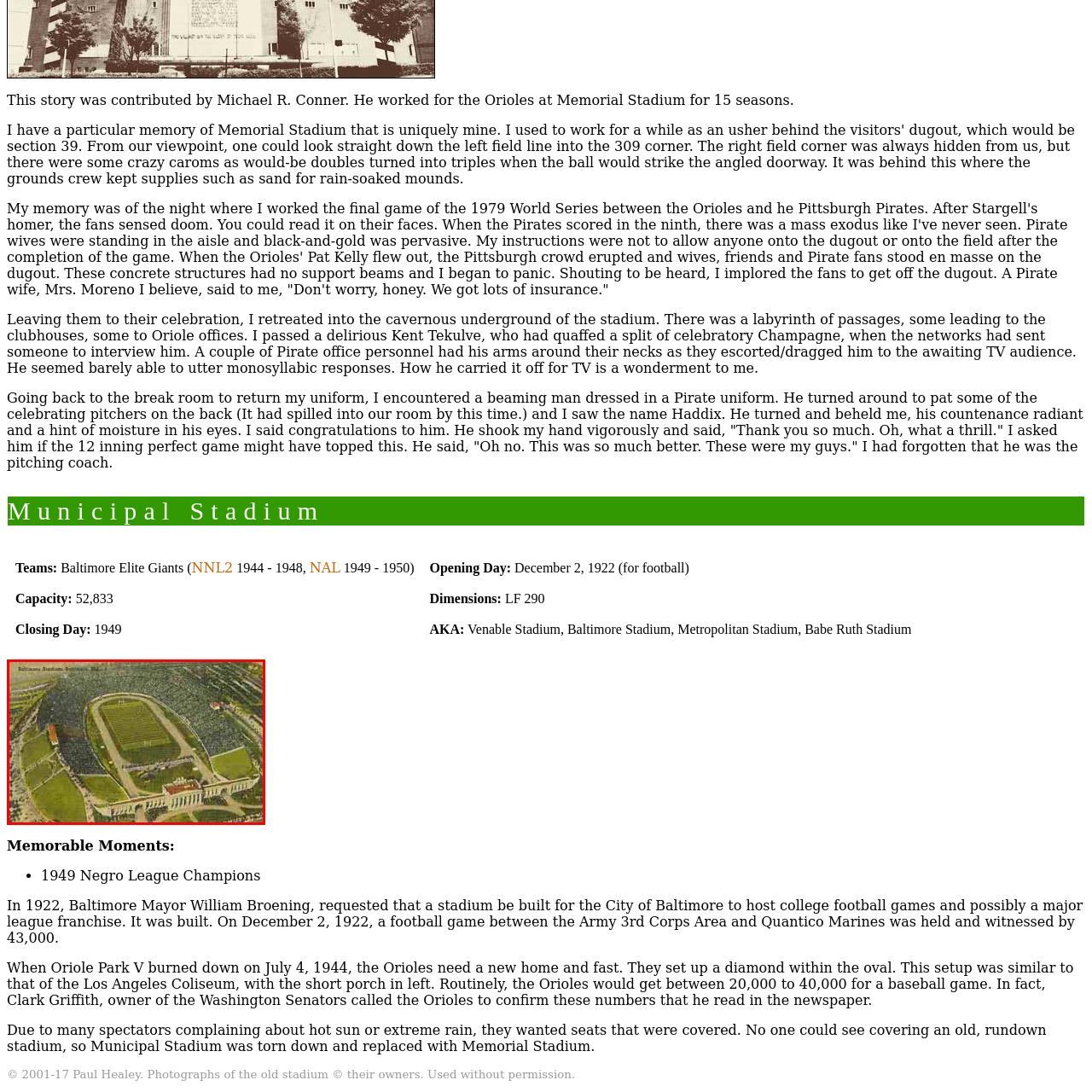What is the capacity of Baltimore Stadium?
Analyze the image segment within the red bounding box and respond to the question using a single word or brief phrase.

52,833